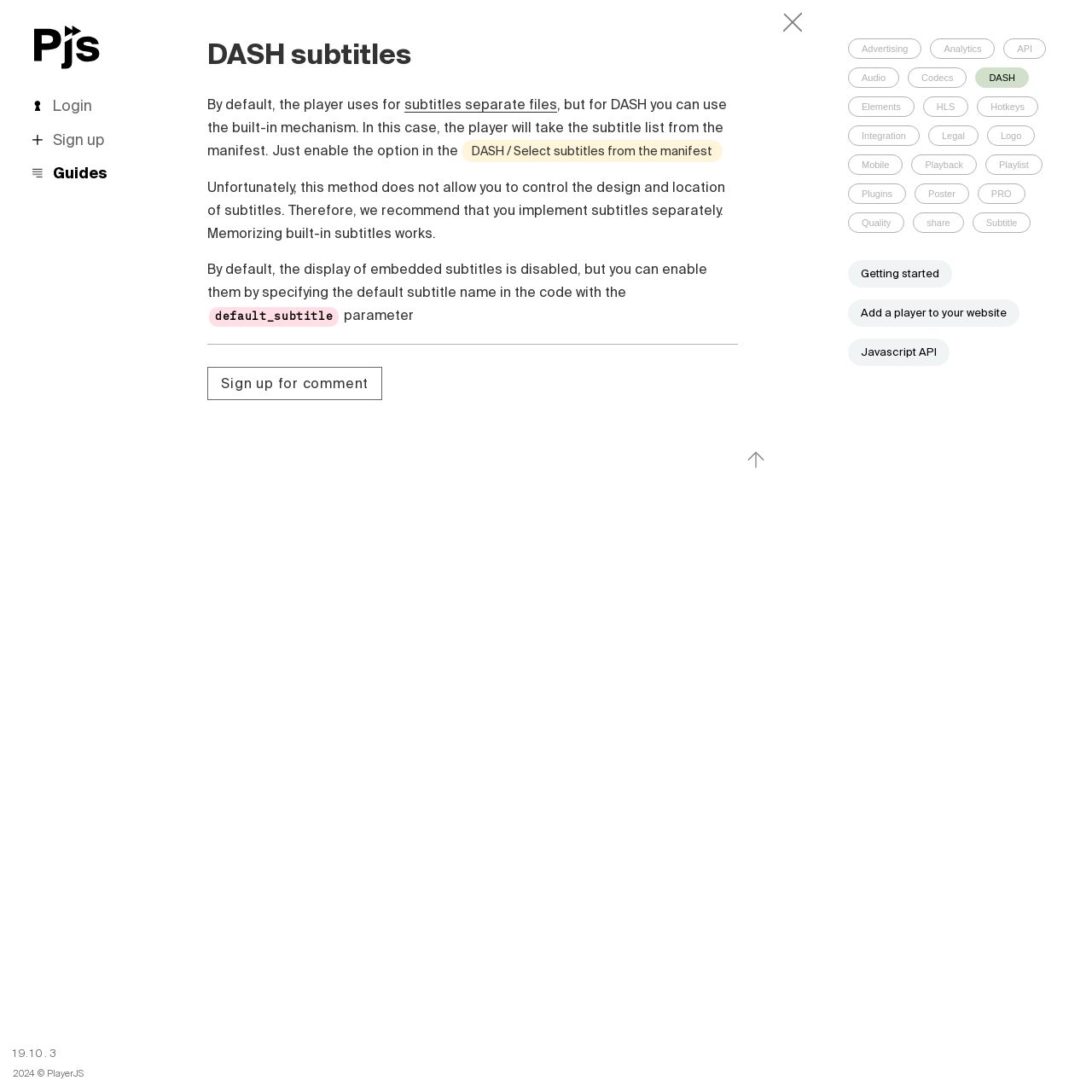Locate the bounding box of the user interface element based on this description: "Javascript API".

[0.777, 0.31, 0.87, 0.335]